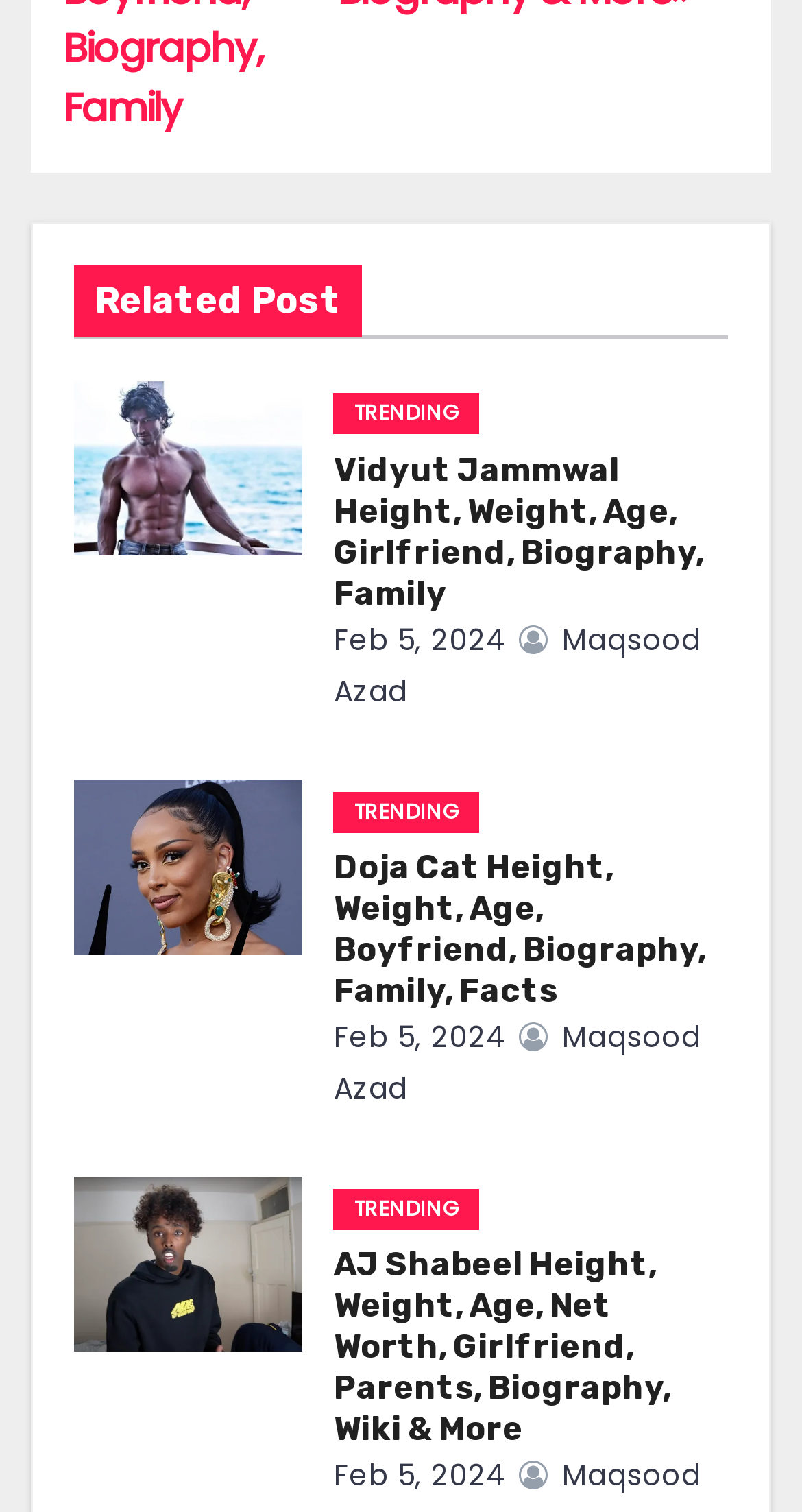Using the information from the screenshot, answer the following question thoroughly:
What is the category of the first post?

The first post has a heading 'Related Post' which indicates that it belongs to the category of related posts.